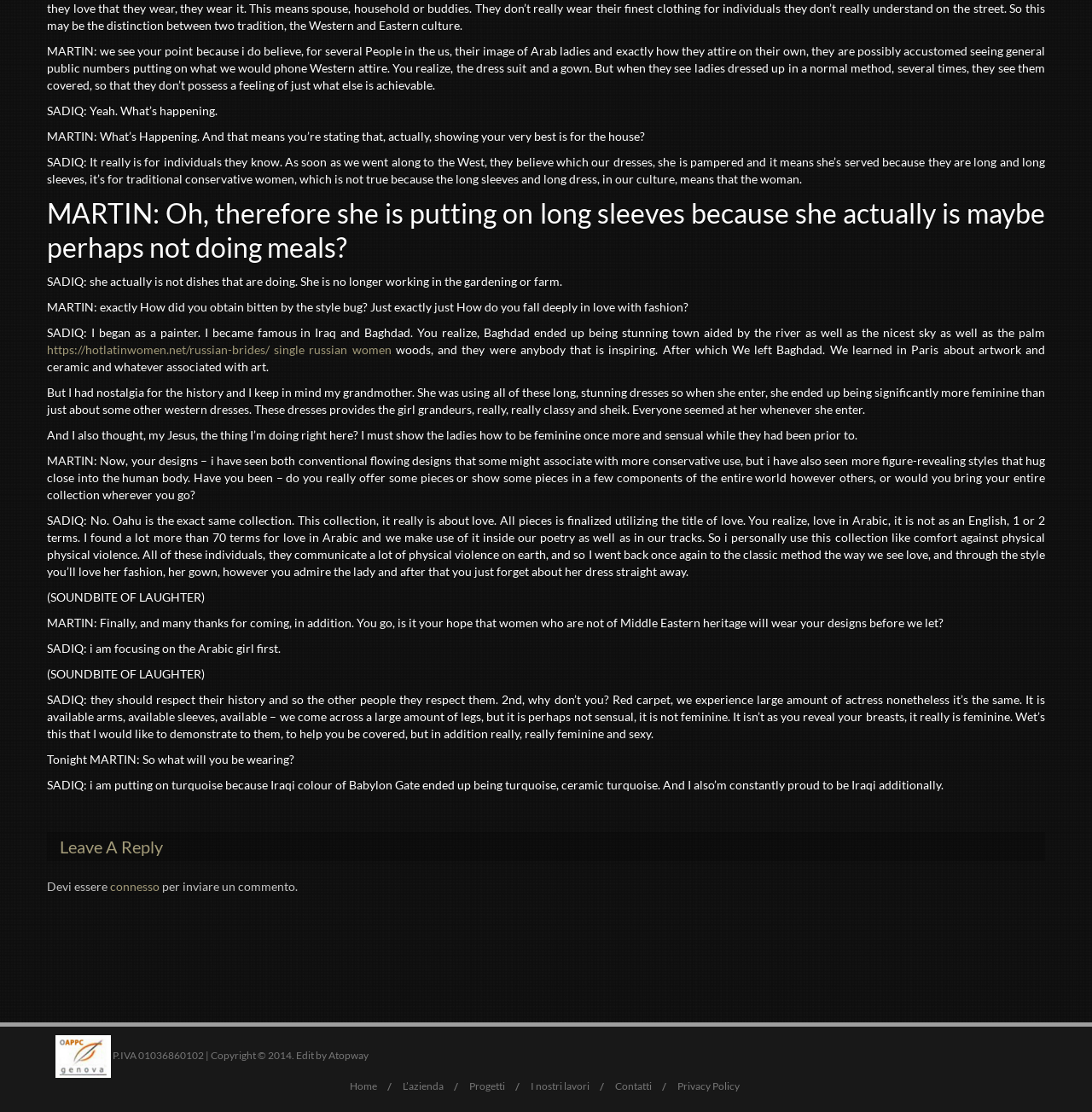What is the theme of Sadiq's collection?
Please ensure your answer is as detailed and informative as possible.

Sadiq mentions that his collection is about love, and he uses the Arabic word for love in his designs, which has over 70 different meanings.